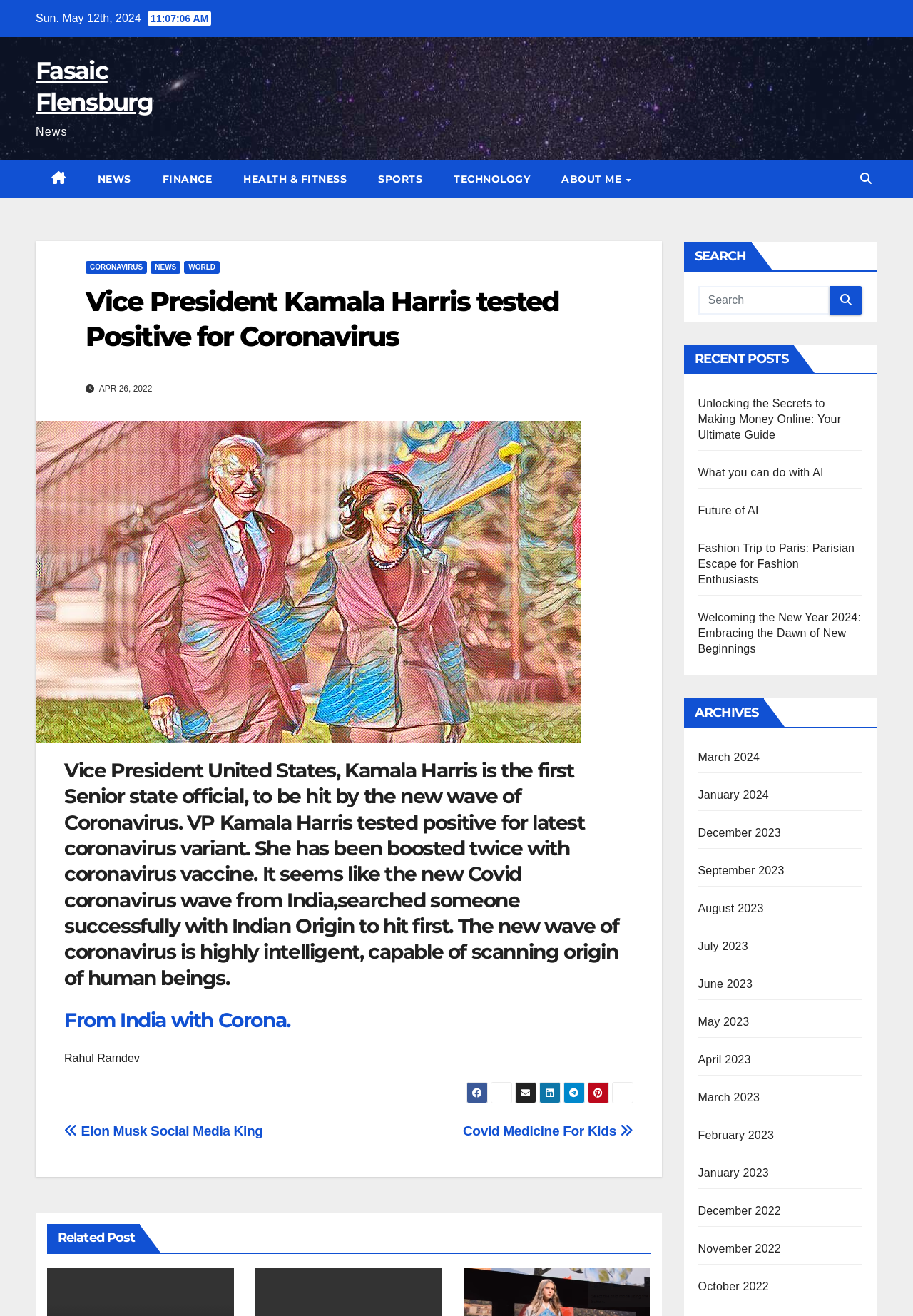Please identify the bounding box coordinates of the clickable region that I should interact with to perform the following instruction: "View recent posts". The coordinates should be expressed as four float numbers between 0 and 1, i.e., [left, top, right, bottom].

[0.749, 0.262, 0.869, 0.283]